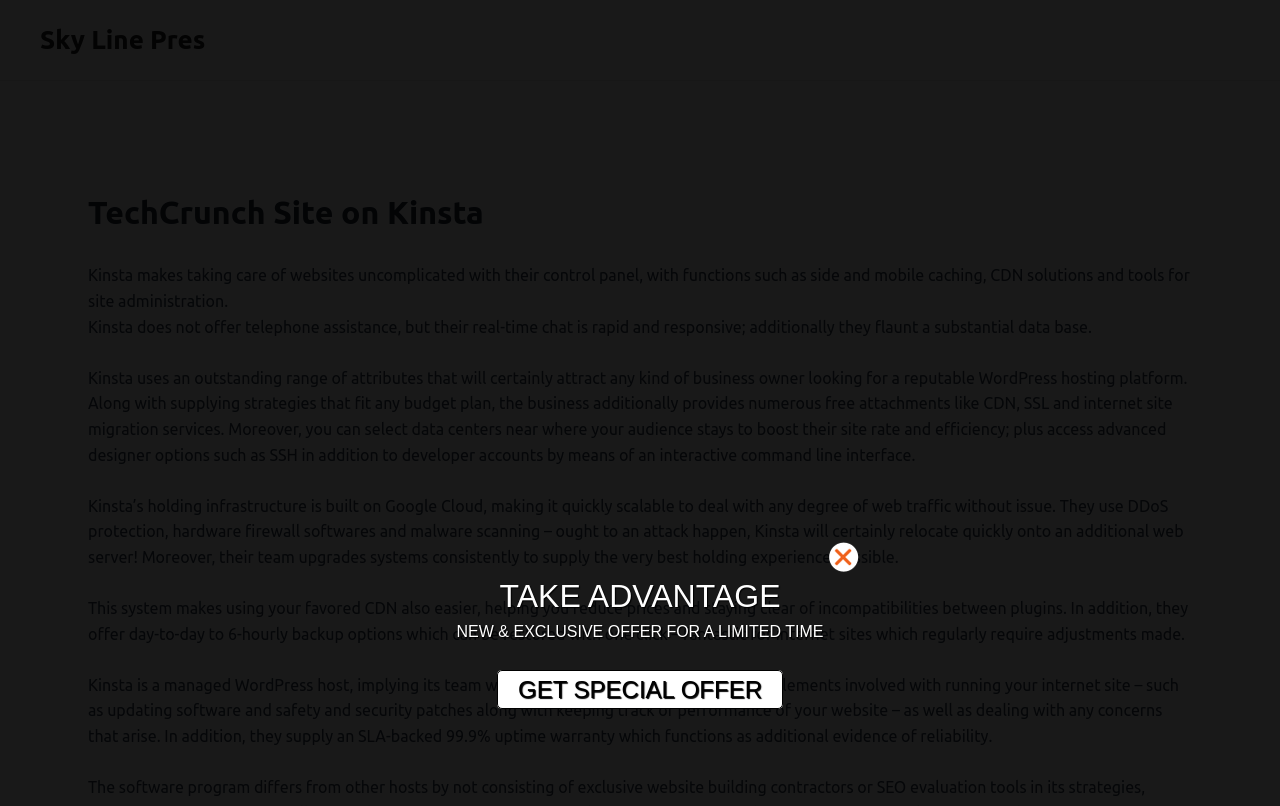Extract the primary heading text from the webpage.

TechCrunch Site on Kinsta